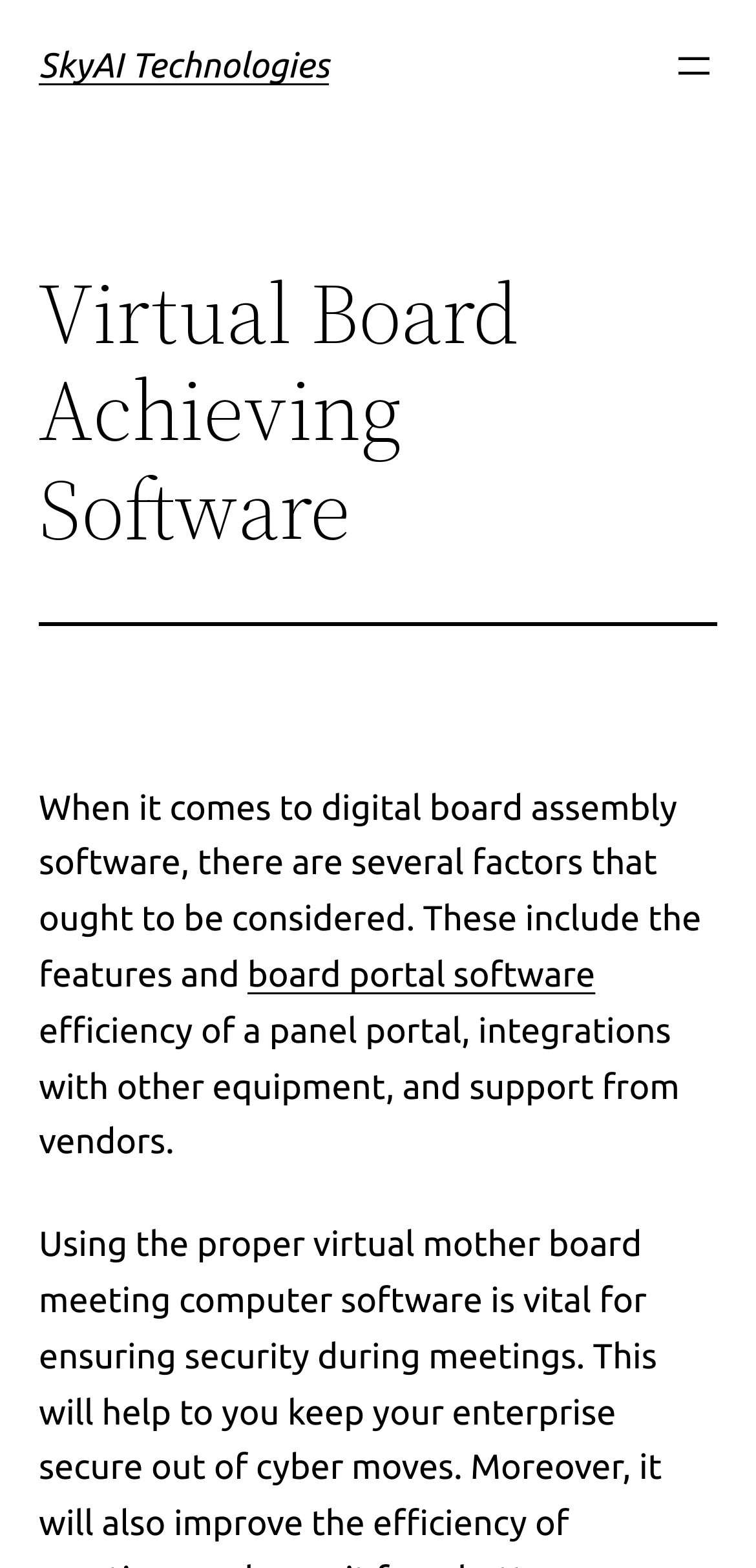Please answer the following question using a single word or phrase: 
What is a panel portal?

Board portal software